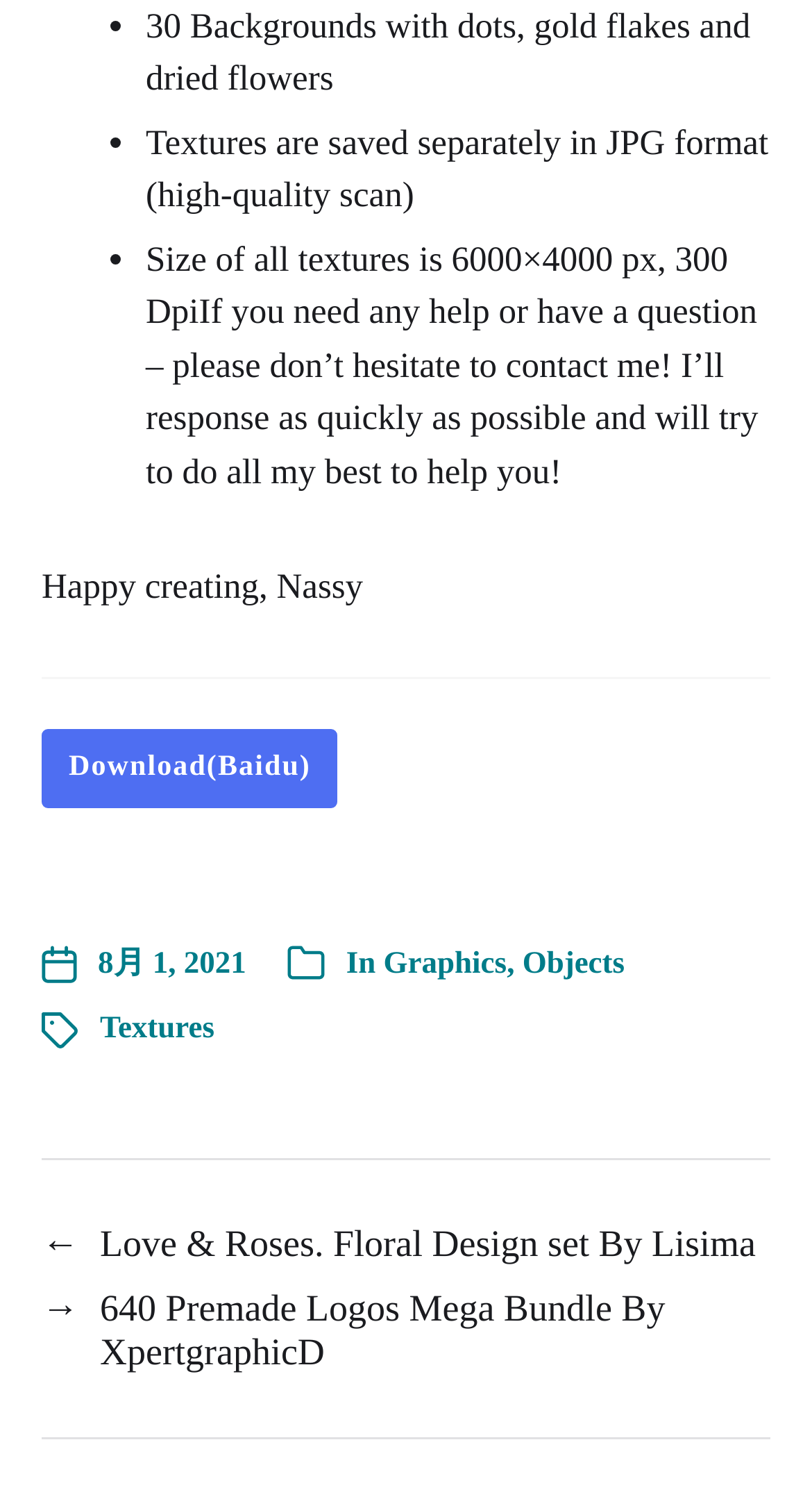What is the size of the textures?
Answer the question using a single word or phrase, according to the image.

6000×4000 px